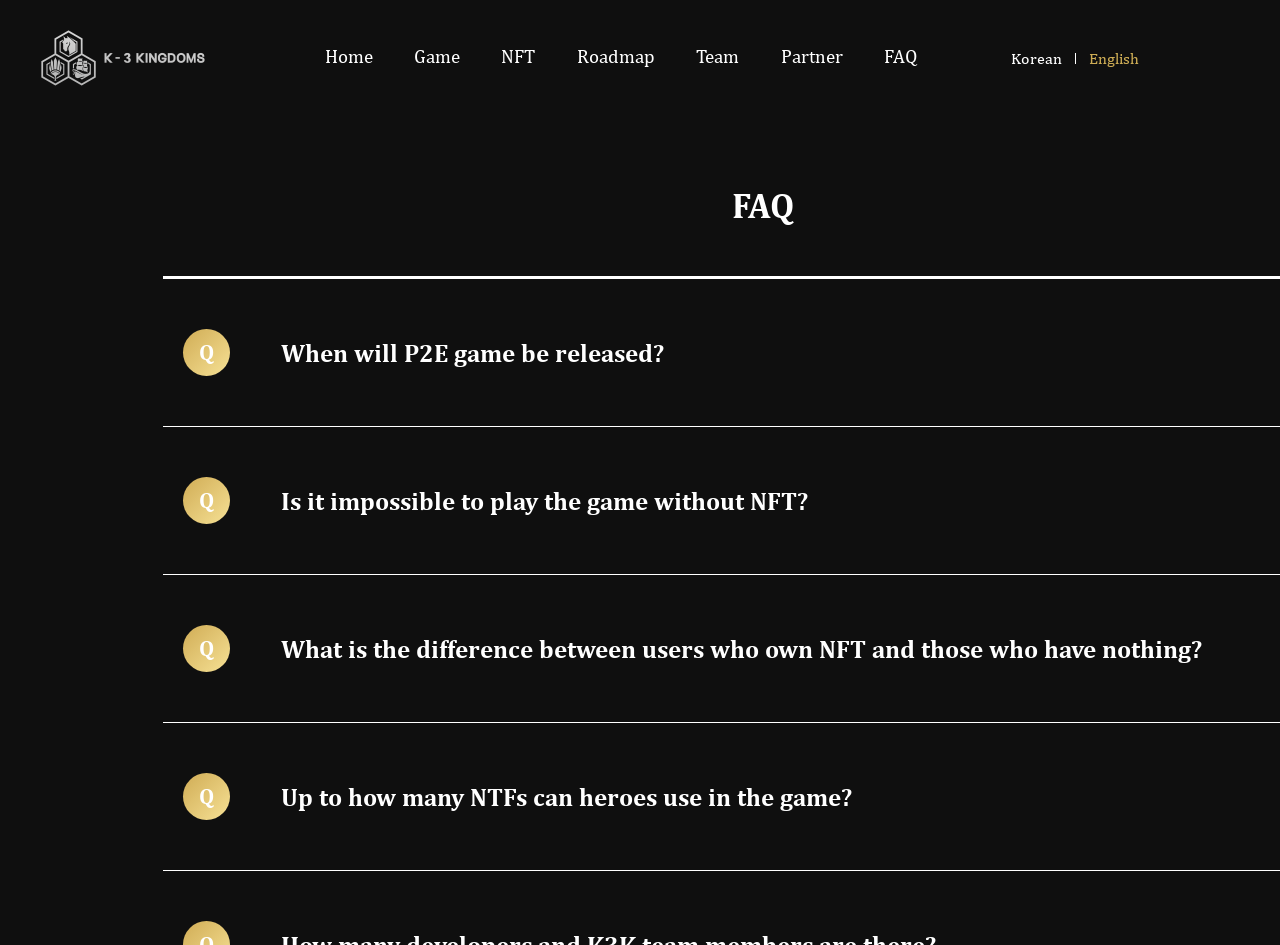Provide a brief response to the question using a single word or phrase: 
How many FAQs are displayed on the webpage?

4